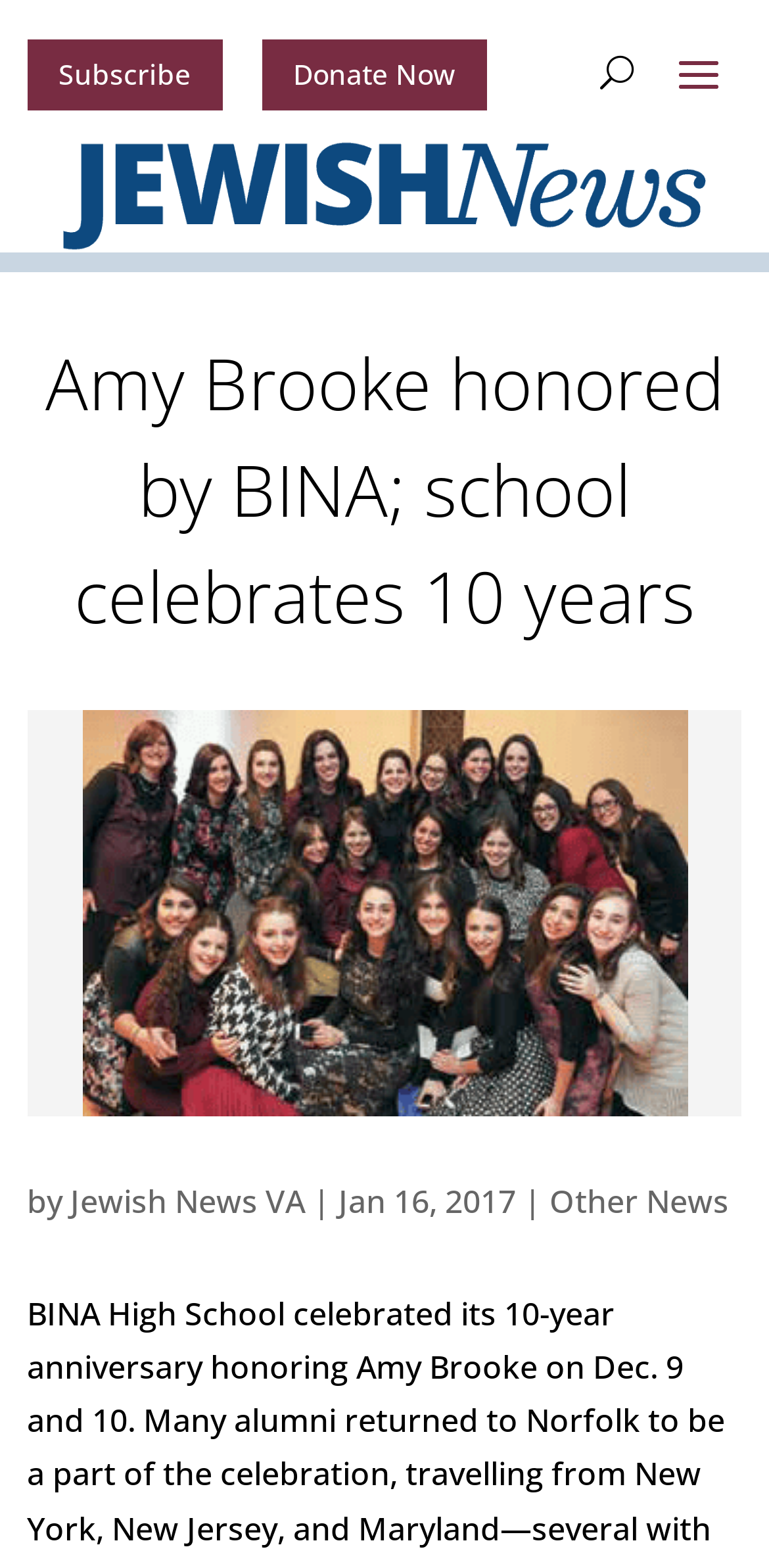Provide an in-depth caption for the webpage.

The webpage appears to be a news article page from Jewish News. At the top left, there are two links, "Subscribe 5" and "Donate Now 5", positioned side by side. To the right of these links, there is a button labeled "U". 

Below these elements, there is a large banner that spans almost the entire width of the page, containing an image and a link. The banner takes up about one-quarter of the page's height.

The main content of the page is headed by a title, "Amy Brooke honored by BINA; school celebrates 10 years", which is centered near the top of the page. Below the title, there is a large image that takes up about half of the page's width.

In the lower half of the page, there are several links and text elements. On the left, there is a link to "Jewish News VA", followed by a vertical bar and the date "Jan 16, 2017". On the right, there is a link to "Other News".